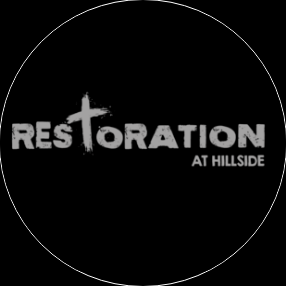What is the purpose of the dark background? Analyze the screenshot and reply with just one word or a short phrase.

To enhance visibility